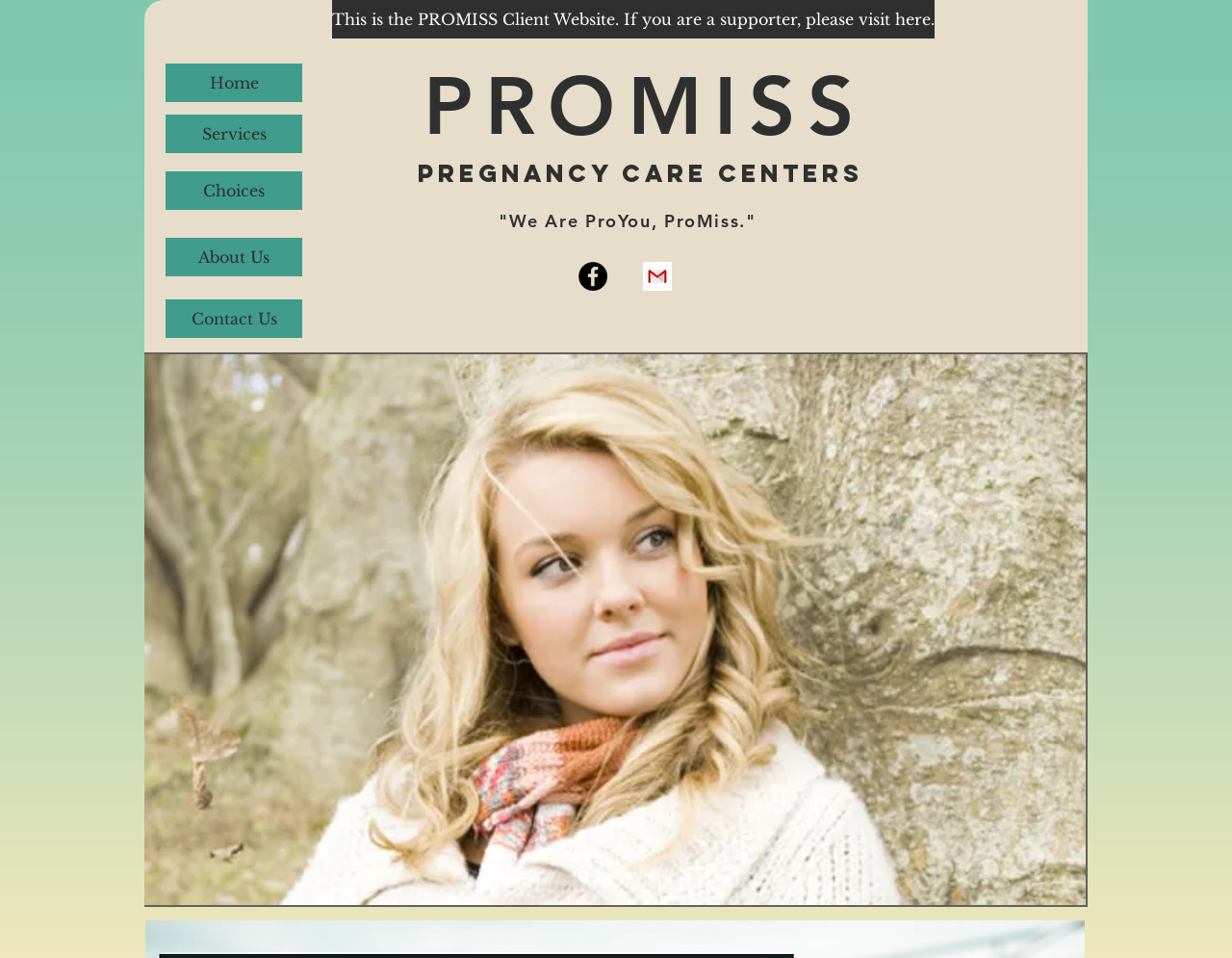Provide a comprehensive description of the webpage.

The webpage is about the PROMISS Client Website, specifically focused on pregnancy care centers. At the top, there is a link to the supporter website and a navigation menu with links to "Home", "Services", "Choices", and "About Us". 

Below the navigation menu, there is a prominent heading "Pregnancy Care Centers" and a link to the PROMISS website. Next to it, there is a quote "We Are ProYou, ProMiss." 

On the left side, there is a social bar with links to Facebook and Gmail, each accompanied by an icon. 

On the right side, there is a slideshow region that takes up most of the page, with navigation links to switch between four slides at the bottom. 

At the very top, there is a link to the client website with a brief description.